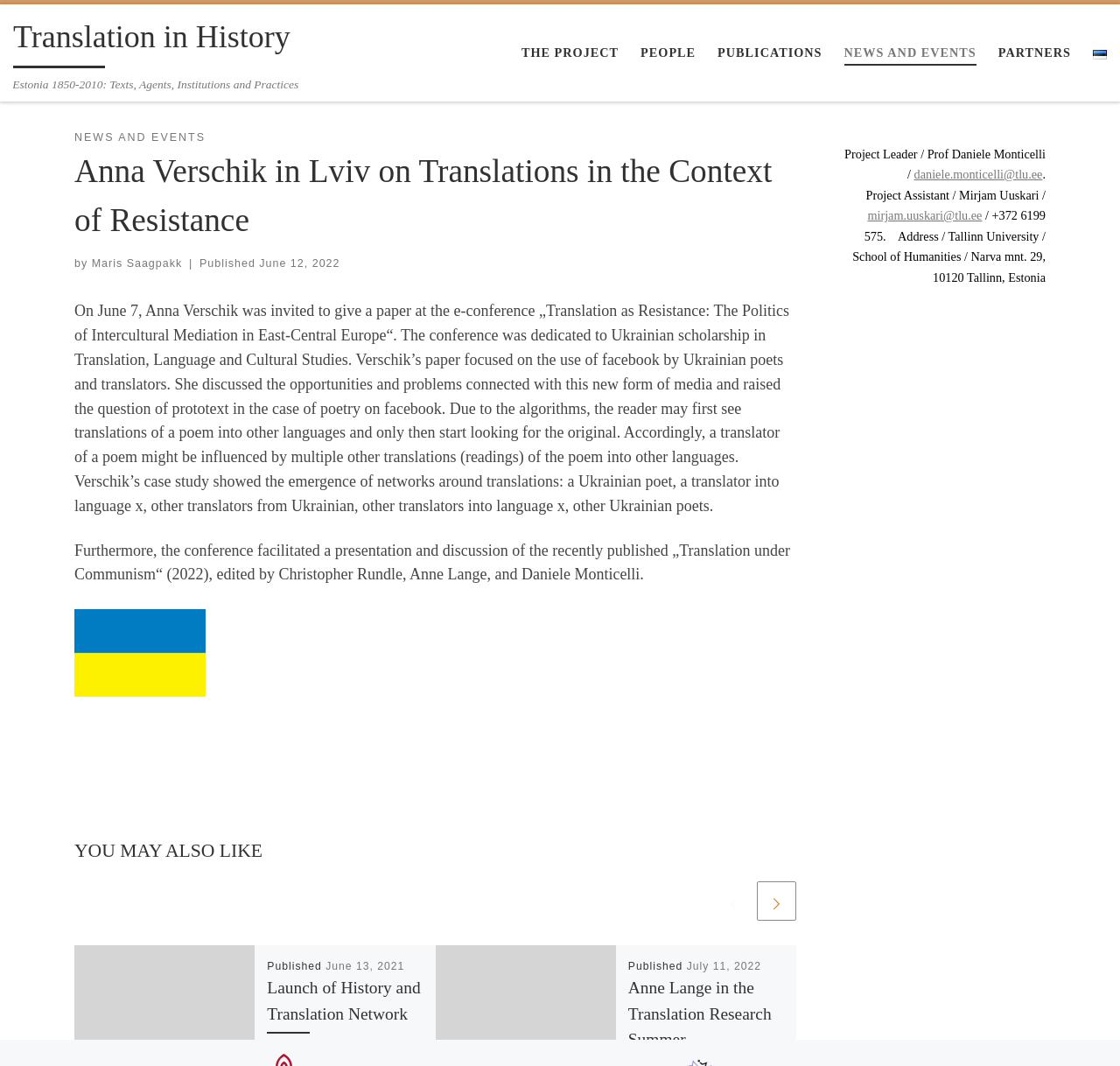Find the bounding box coordinates of the element you need to click on to perform this action: 'Click on the 'LIFESTYLE' link'. The coordinates should be represented by four float values between 0 and 1, in the format [left, top, right, bottom].

None